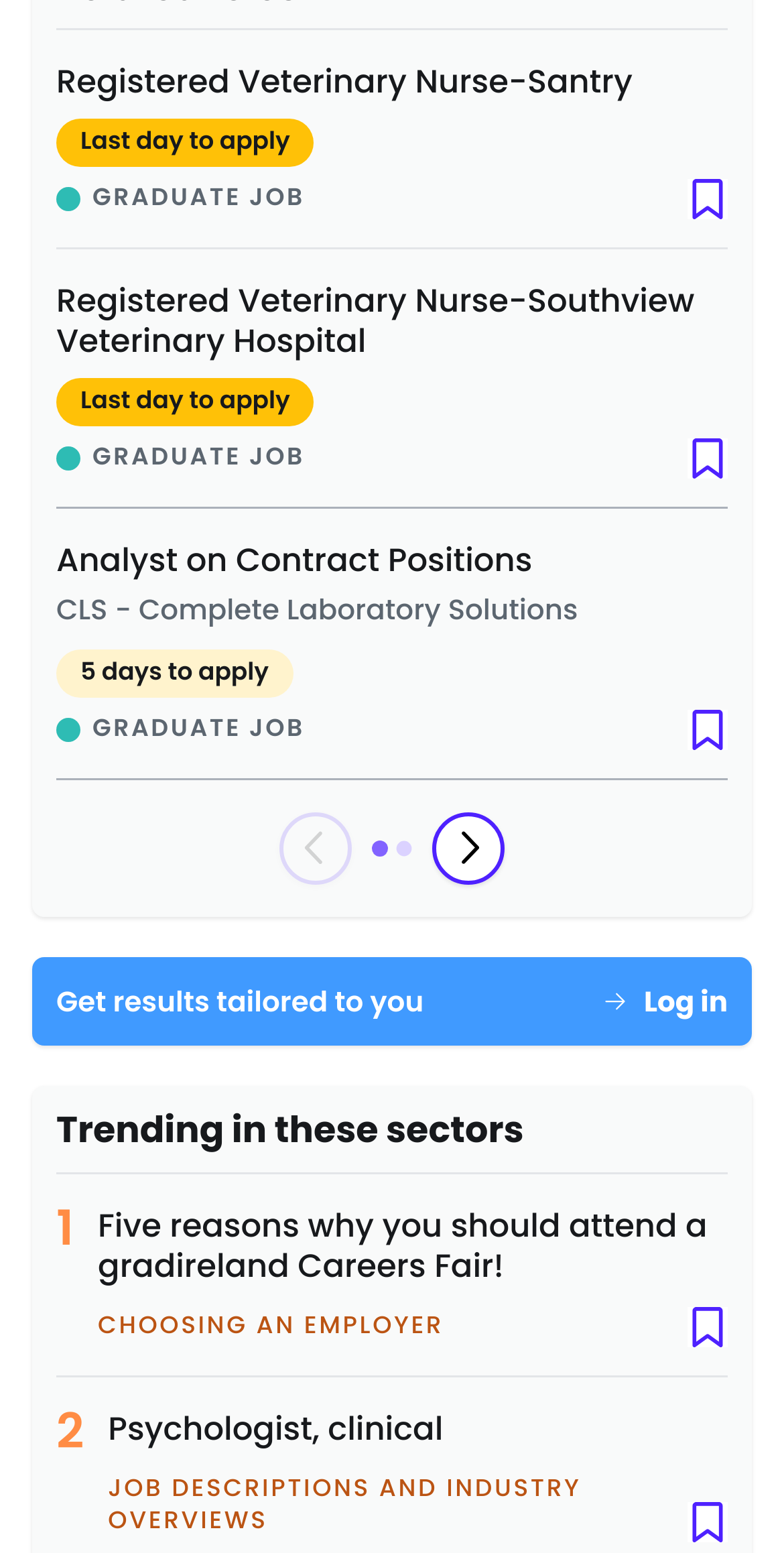How many trending sectors are listed?
Carefully examine the image and provide a detailed answer to the question.

I found the heading 'Trending in these sectors' and only one sector is listed below it, so there is only one trending sector.